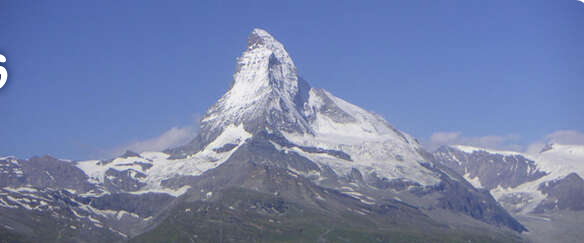What is the color of the sky?
Using the details from the image, give an elaborate explanation to answer the question.

The caption states that 'the blue sky provides a vivid backdrop', which implies that the color of the sky in the image is blue.